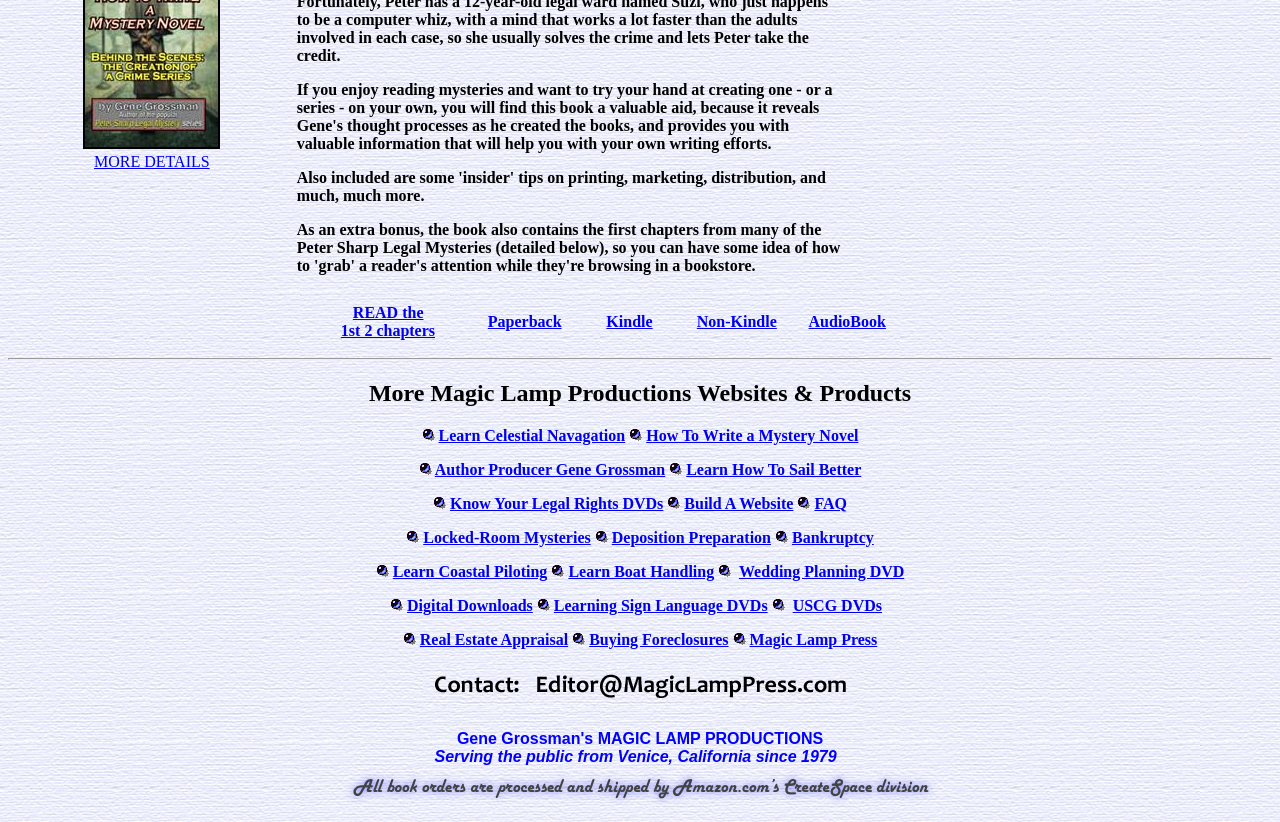What types of products are available on this webpage?
Examine the screenshot and reply with a single word or phrase.

Books, DVDs, etc.